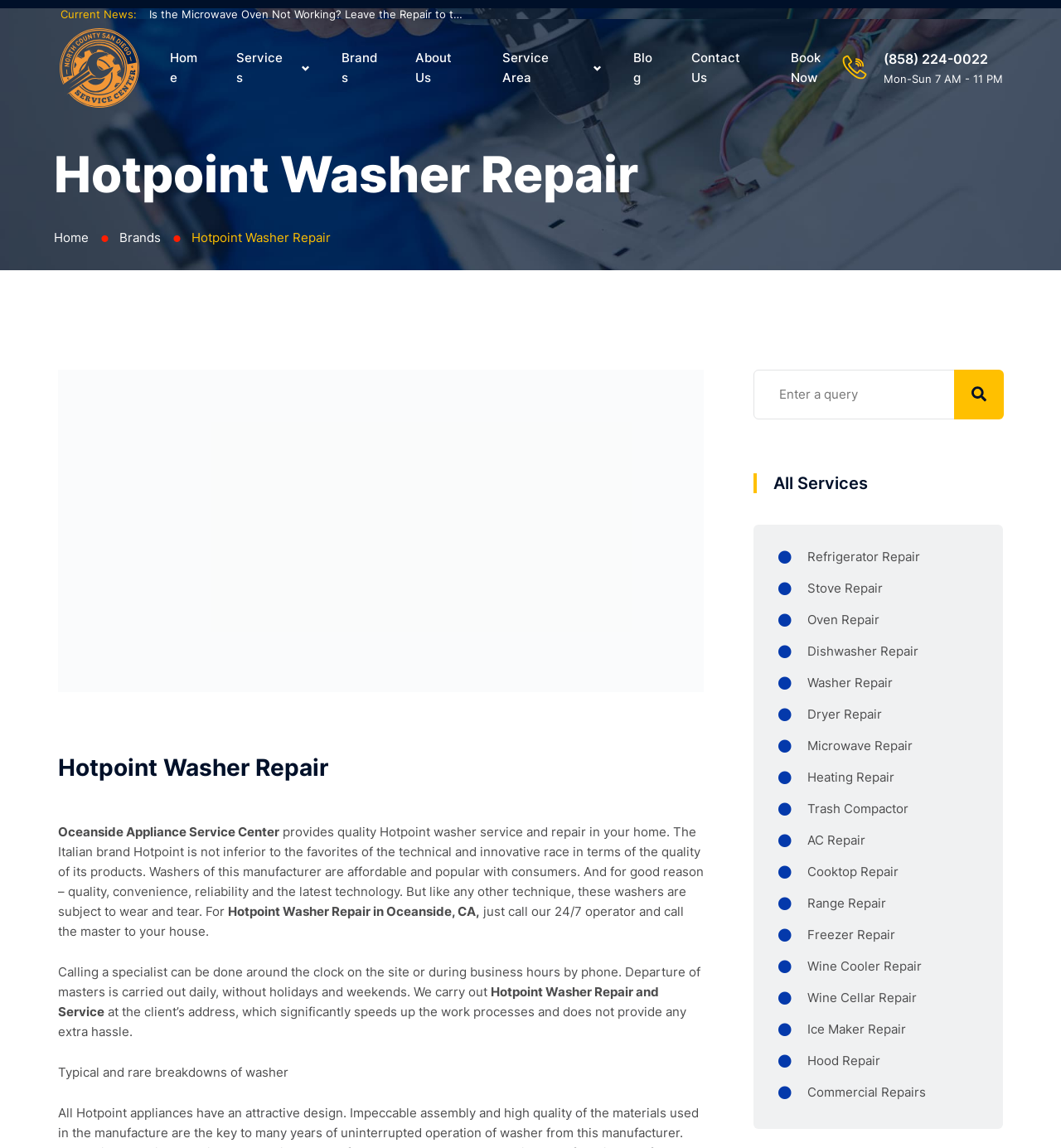What is the phone number to call for Hotpoint washer repair? Observe the screenshot and provide a one-word or short phrase answer.

(858) 224-0022